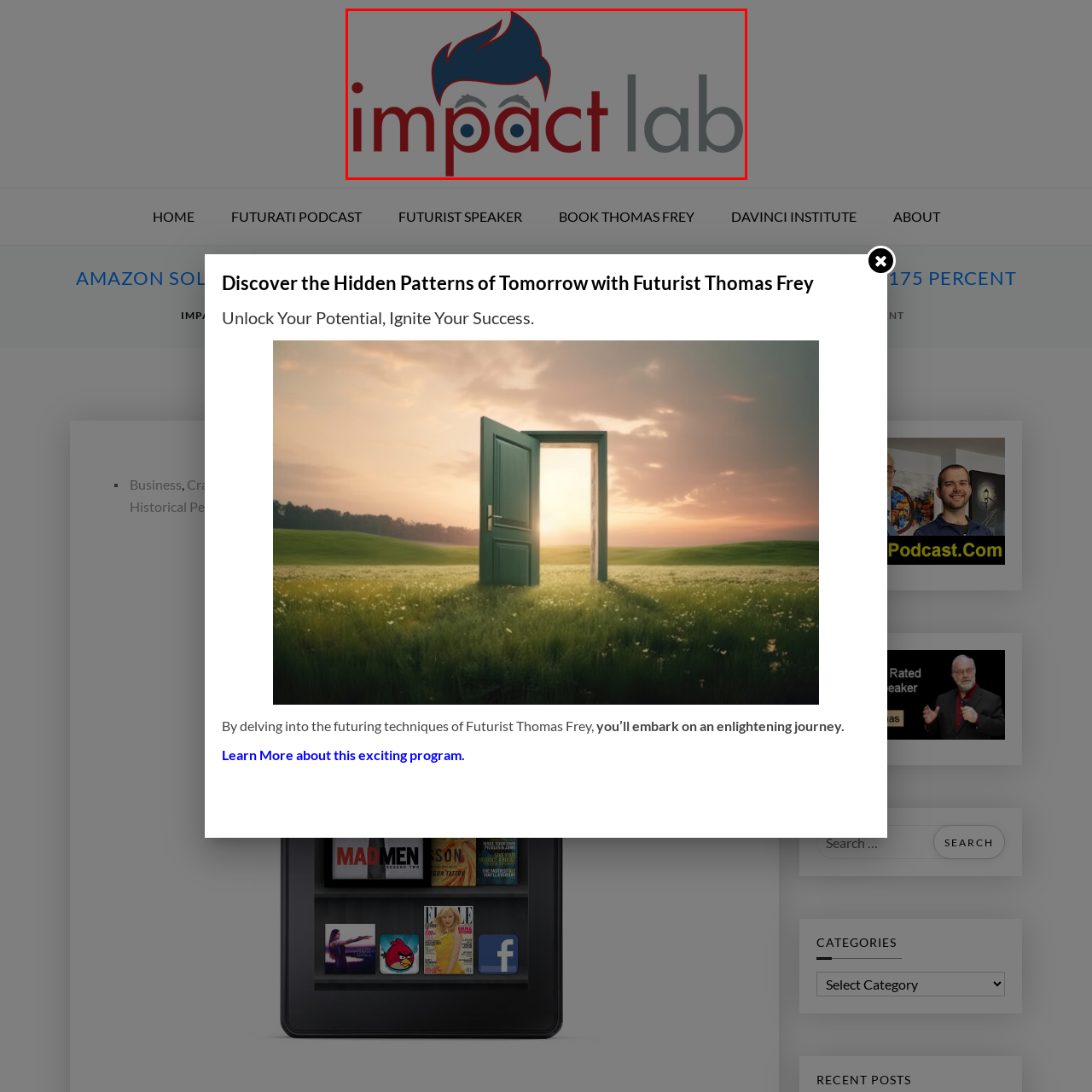Analyze the image highlighted by the red bounding box and give a one-word or phrase answer to the query: What is the primary focus of the platform represented by the logo?

Technology and business